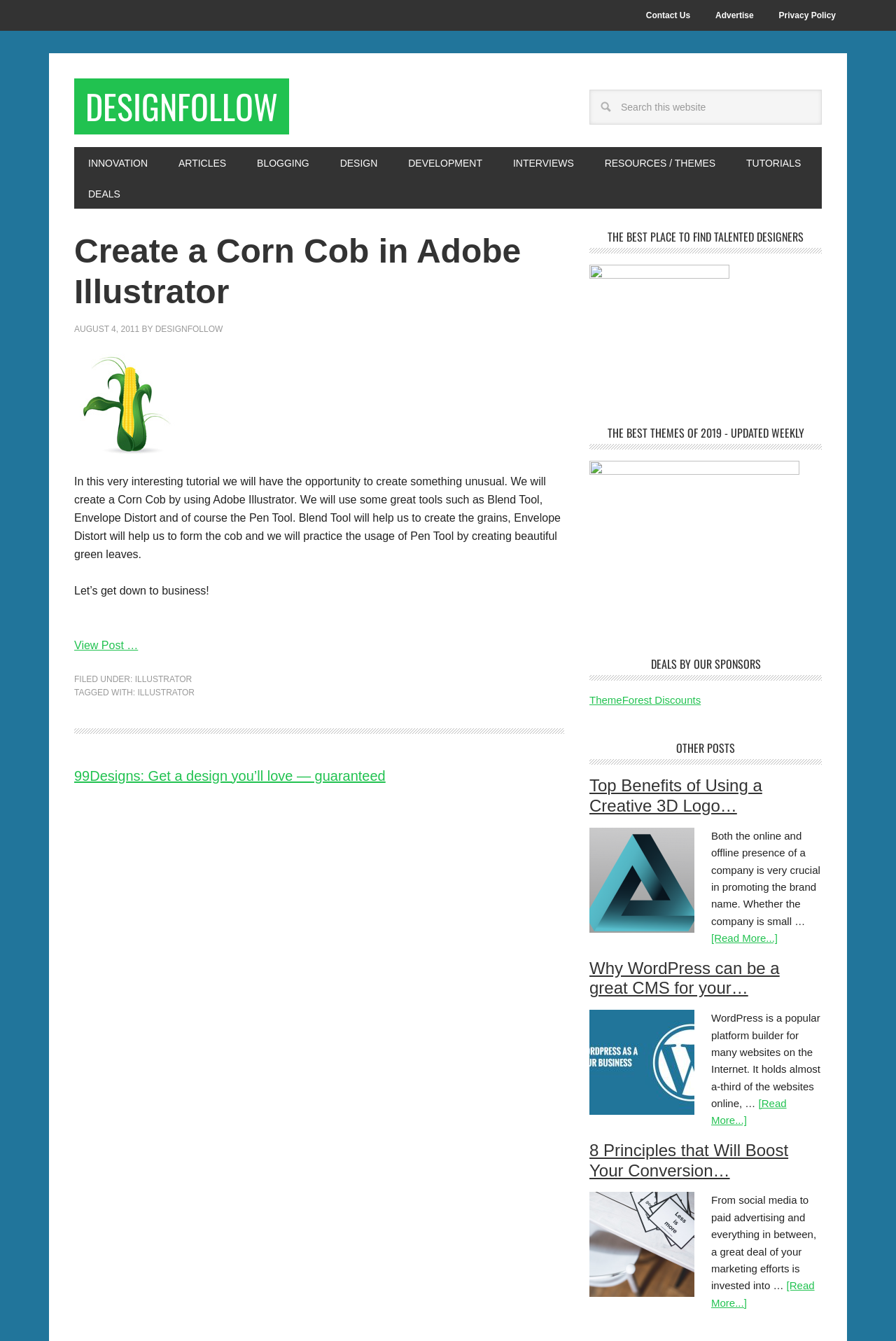Locate the UI element described by [Read More...] in the provided webpage screenshot. Return the bounding box coordinates in the format (top-left x, top-left y, bottom-right x, bottom-right y), ensuring all values are between 0 and 1.

[0.794, 0.695, 0.868, 0.704]